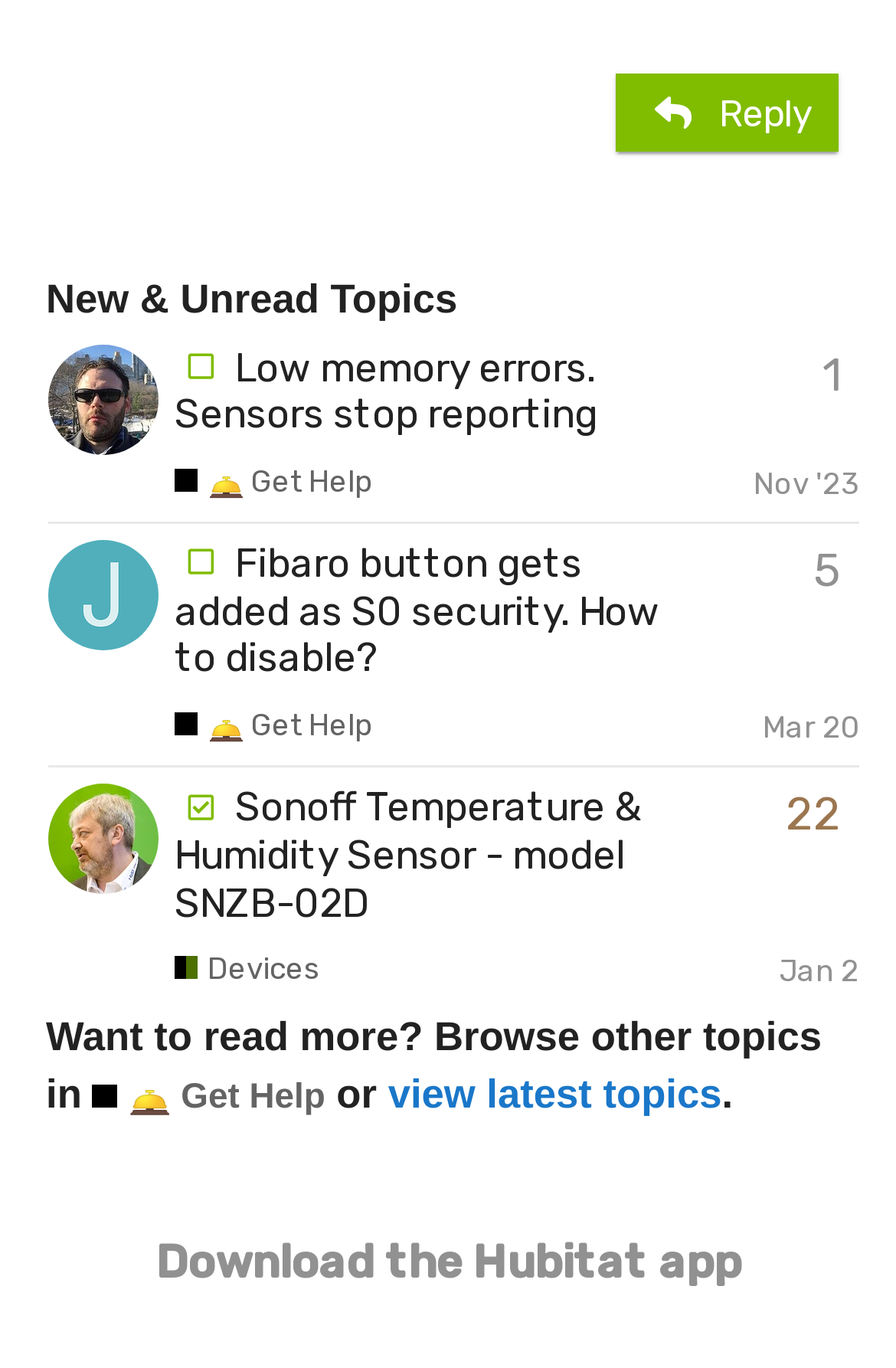Please identify the bounding box coordinates of the element I should click to complete this instruction: 'View latest topics'. The coordinates should be given as four float numbers between 0 and 1, like this: [left, top, right, bottom].

[0.433, 0.783, 0.806, 0.816]